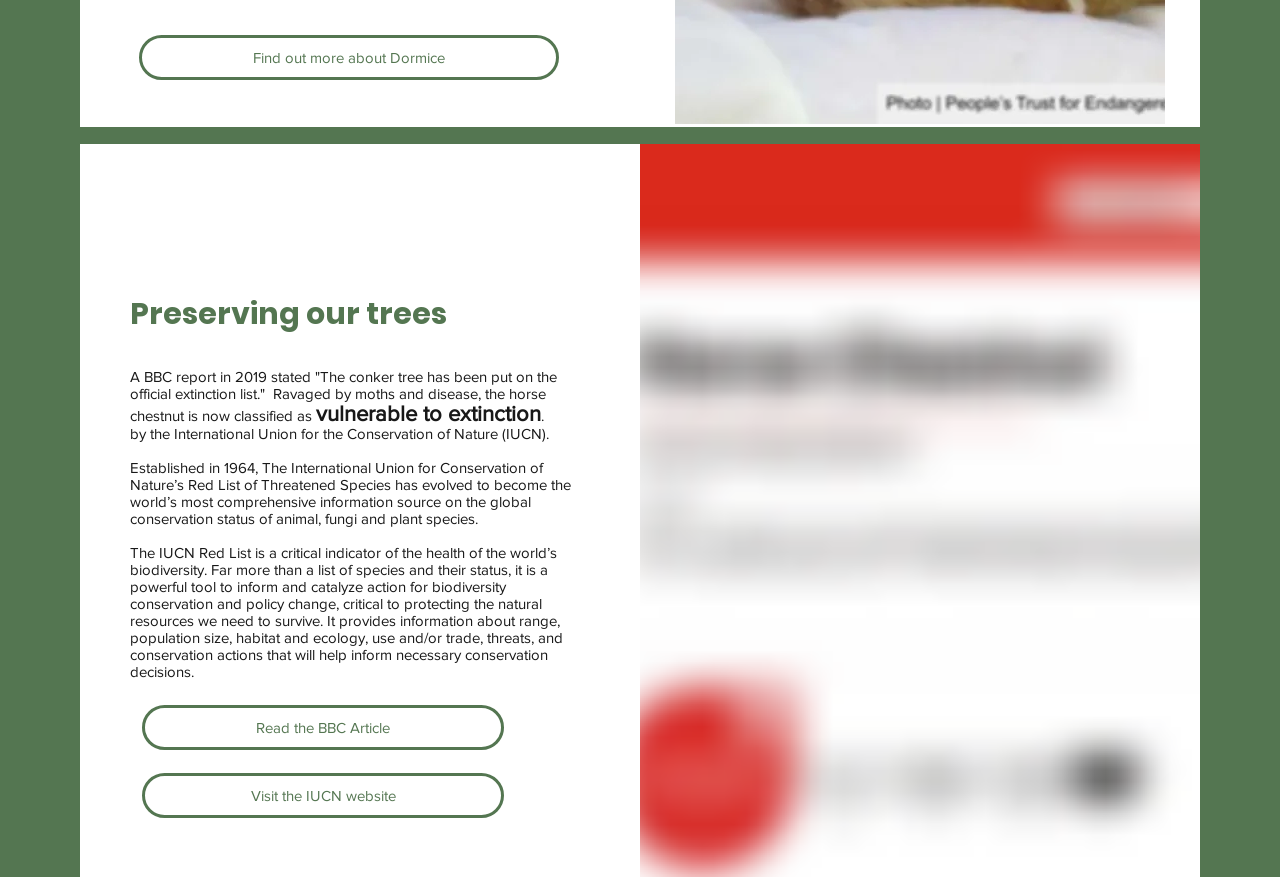Provide the bounding box coordinates for the UI element that is described by this text: "Read the BBC Article". The coordinates should be in the form of four float numbers between 0 and 1: [left, top, right, bottom].

[0.111, 0.804, 0.394, 0.855]